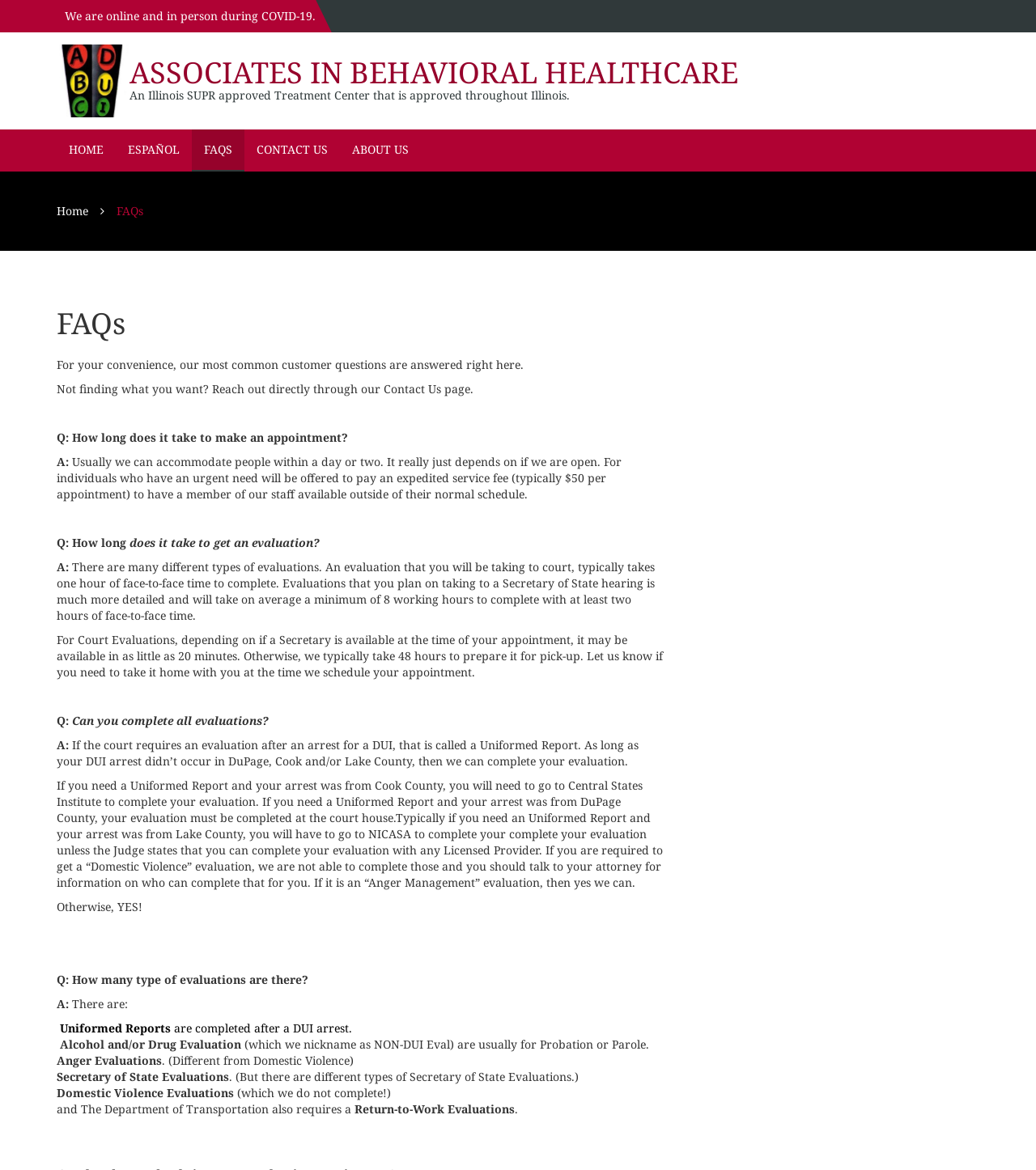Identify the coordinates of the bounding box for the element described below: "Contact Us". Return the coordinates as four float numbers between 0 and 1: [left, top, right, bottom].

[0.37, 0.325, 0.426, 0.339]